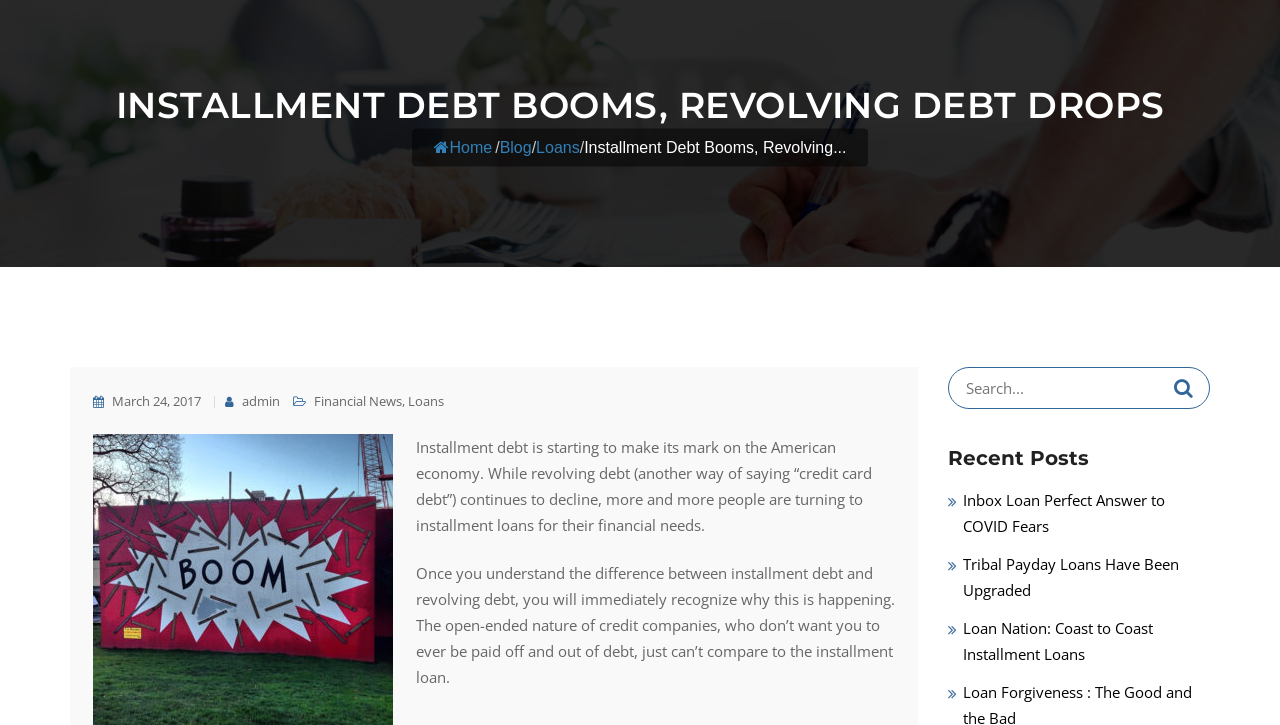Please specify the bounding box coordinates for the clickable region that will help you carry out the instruction: "Search for something".

[0.74, 0.506, 0.945, 0.564]